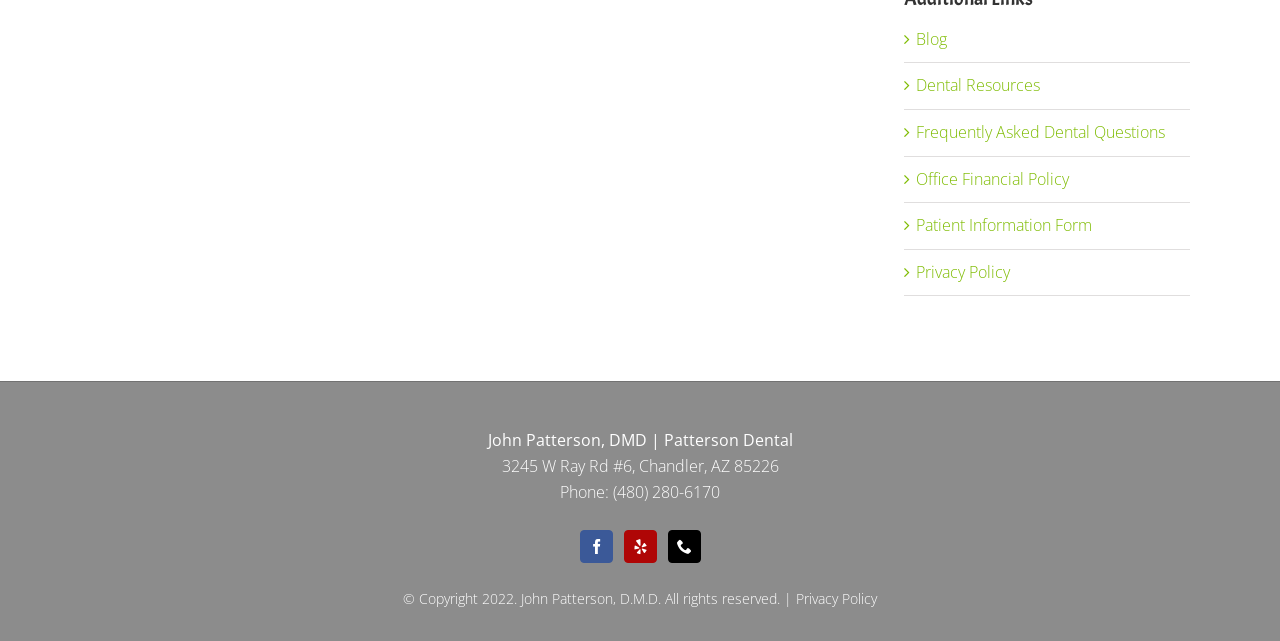Please provide the bounding box coordinates in the format (top-left x, top-left y, bottom-right x, bottom-right y). Remember, all values are floating point numbers between 0 and 1. What is the bounding box coordinate of the region described as: Blog

[0.716, 0.043, 0.74, 0.078]